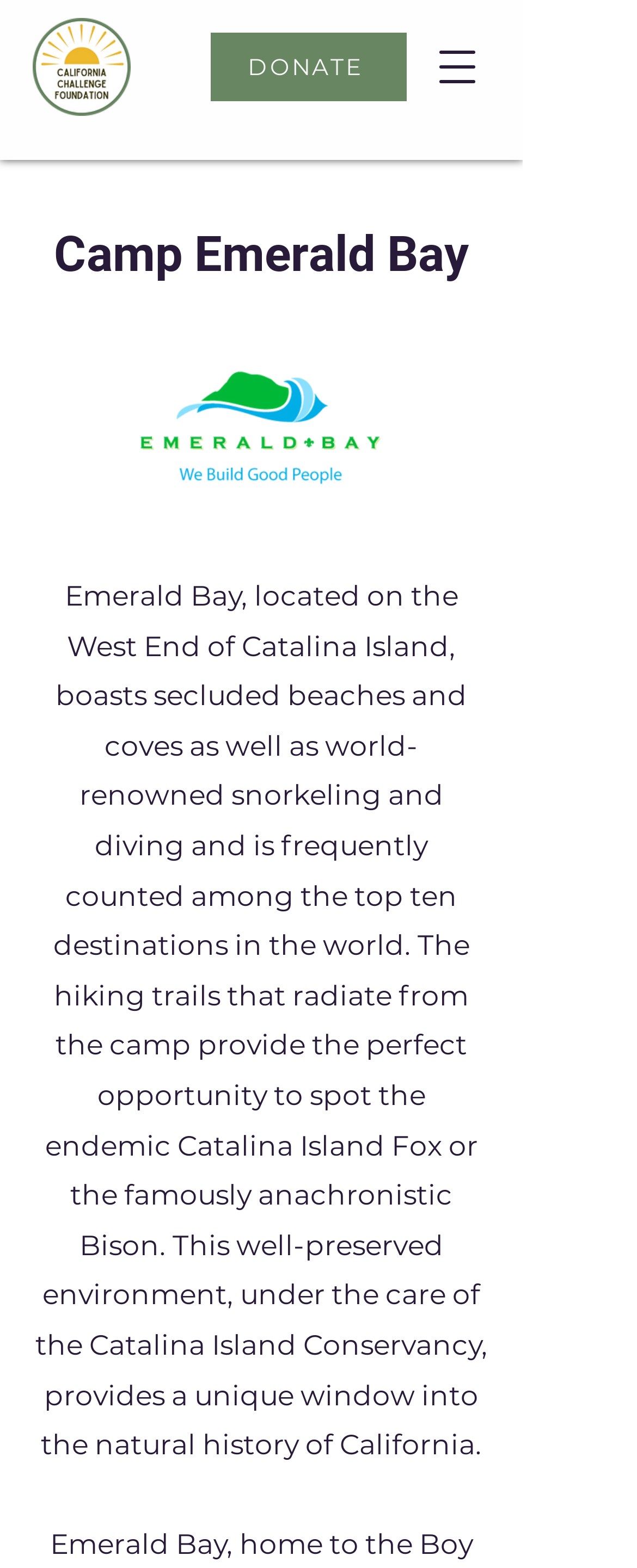What is the purpose of the hiking trails?
Please provide a single word or phrase answer based on the image.

To spot wildlife